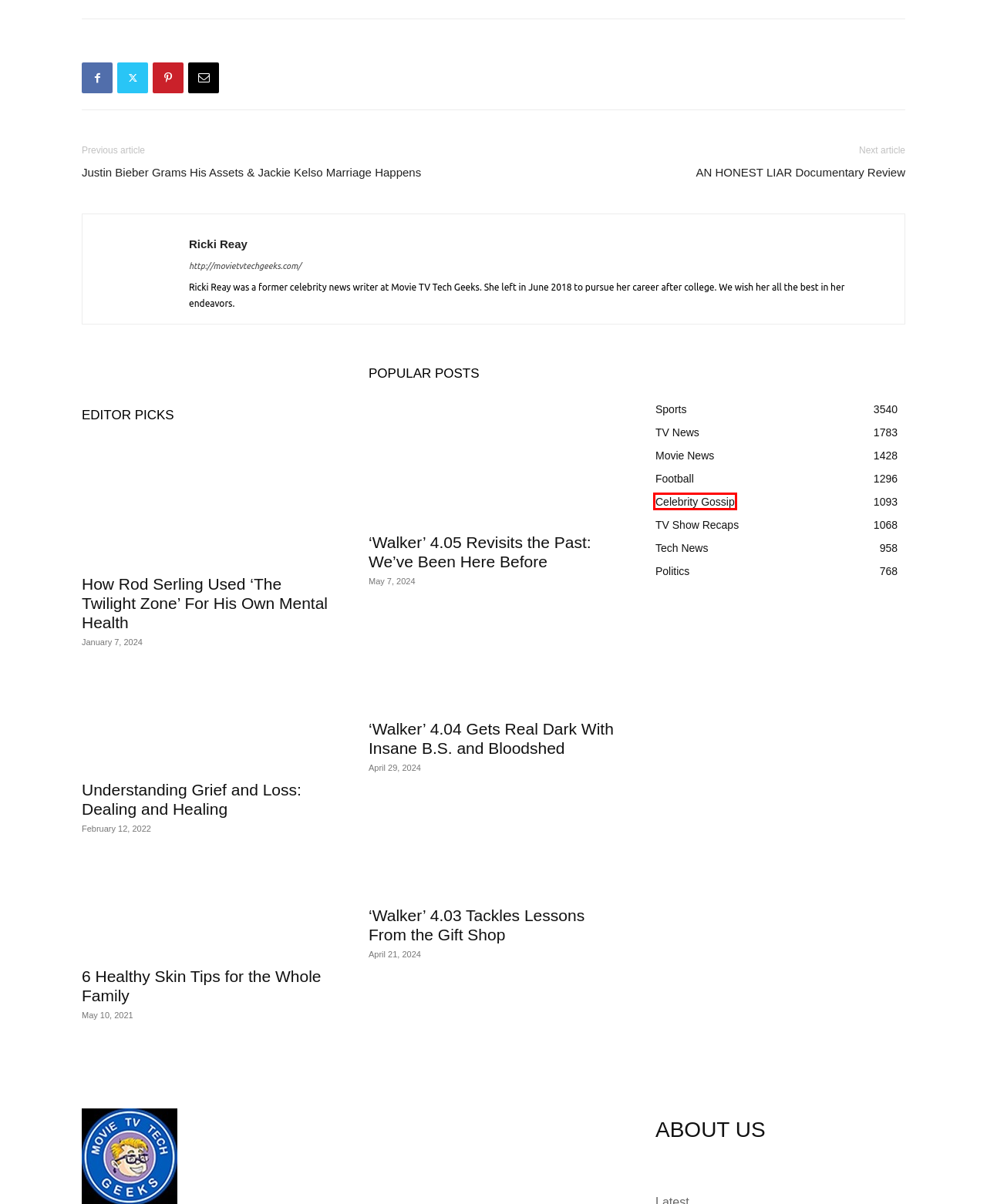You are presented with a screenshot of a webpage containing a red bounding box around an element. Determine which webpage description best describes the new webpage after clicking on the highlighted element. Here are the candidates:
A. Understanding Grief and Loss: Dealing and Healing - Movie TV Tech Geeks News
B. Football
C. Justin Bieber Grams His Assets & Jackie Kelso Marriage Happens - Movie TV Tech Geeks News
D. AN HONEST LIAR Documentary Review - Movie TV Tech Geeks News
E. Politics Archives - Movie TV Tech Geeks News
F. 'Walker' 4.04 Gets Real Dark With Insane B.S. and Bloodshed - Movie TV Tech Geeks News
G. Celebrity Gossip
H. 'Walker' 4.05 Revisits the Past: We've Been Here Before - Movie TV Tech Geeks News

G